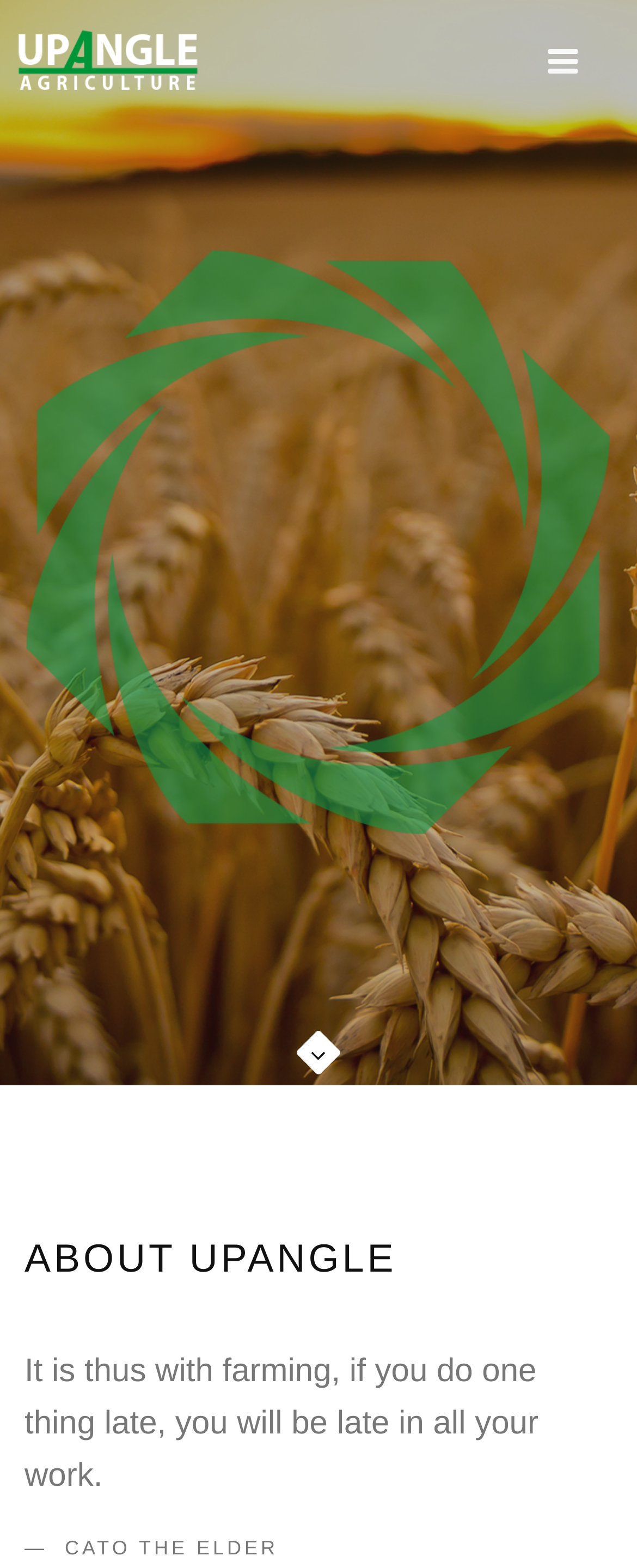Give an extensive and precise description of the webpage.

The webpage is about UpAngle, a drone services provider. At the top, there is a large heading that spans the entire width of the page, accompanied by an image of the same width. Below this heading, there are two links, one on the left side and another on the right side, near the top of the page.

On the right side of the page, there is a layout table that takes up about a quarter of the page's width. Within this table, there is a heading that reads "ABOUT UPANGLE" and a blockquote that contains a quote from Cato the Elder. The quote says, "It is thus with farming, if you do one thing late, you will be late in all your work." The blockquote is positioned below the heading and takes up most of the space within the layout table.

At the very bottom of the page, within the blockquote, there is a footer that contains the author's name, "CATO THE ELDER". Overall, the page has a simple layout with a focus on the heading and image at the top, and the quote and footer at the bottom.